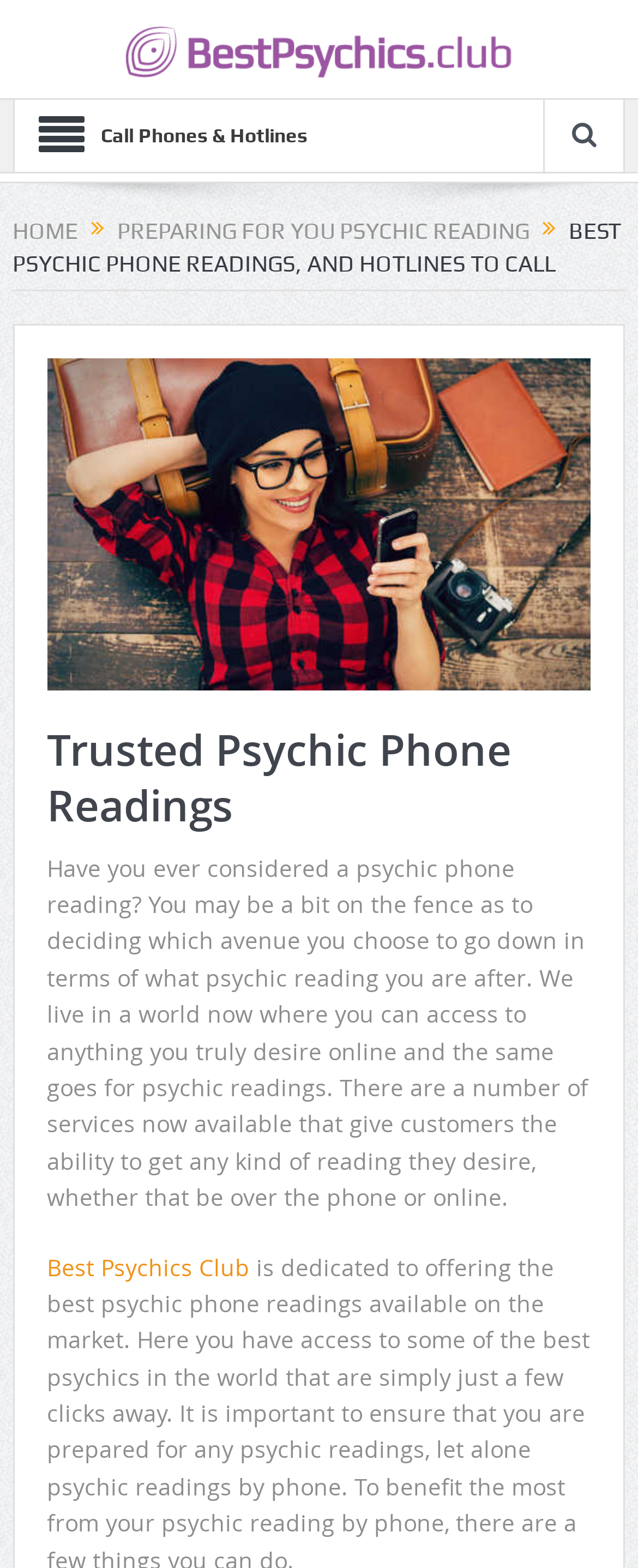Using floating point numbers between 0 and 1, provide the bounding box coordinates in the format (top-left x, top-left y, bottom-right x, bottom-right y). Locate the UI element described here: Preparing for You Psychic Reading

[0.184, 0.139, 0.83, 0.155]